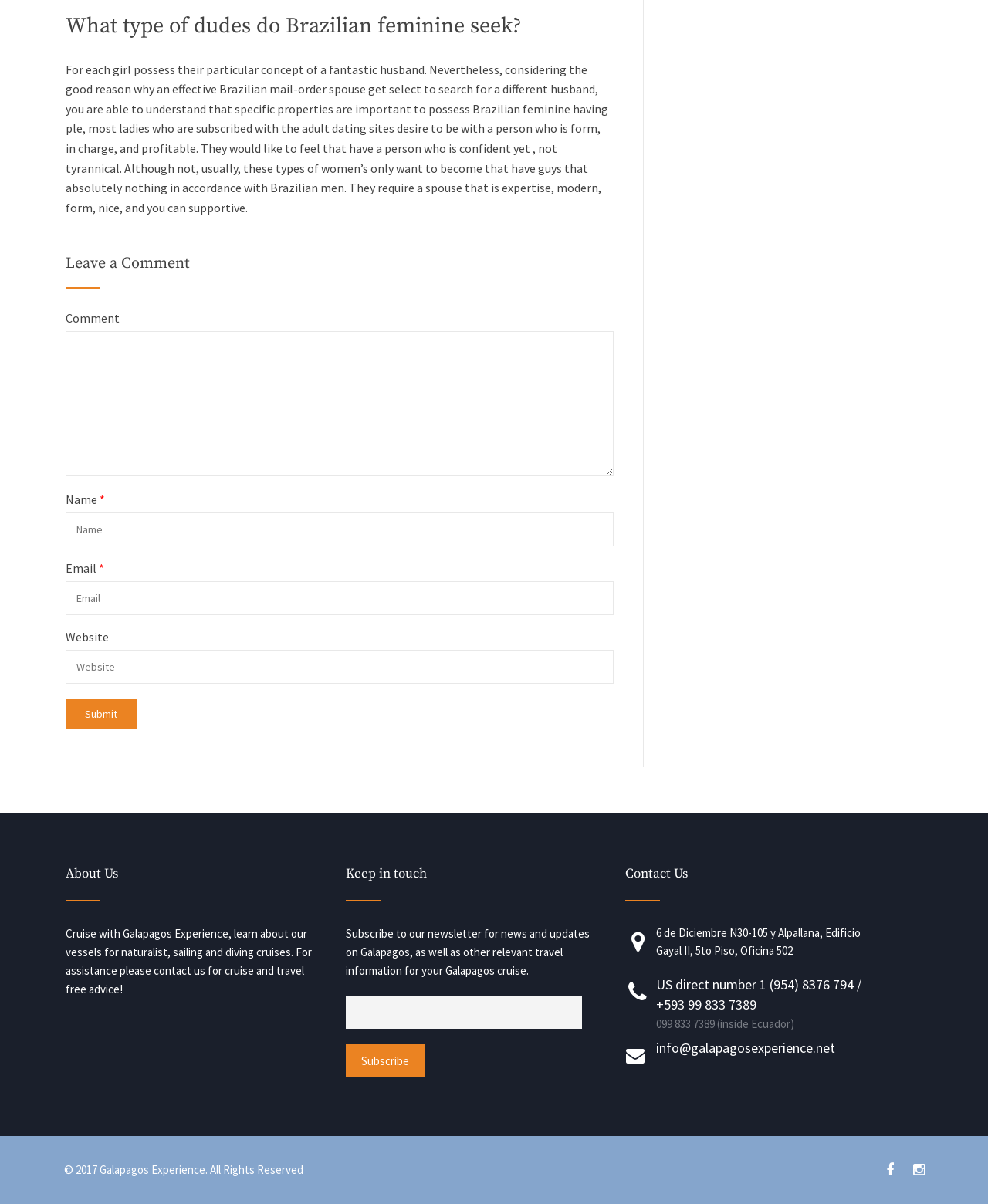Please provide the bounding box coordinates for the element that needs to be clicked to perform the following instruction: "Contact us". The coordinates should be given as four float numbers between 0 and 1, i.e., [left, top, right, bottom].

[0.633, 0.721, 0.893, 0.732]